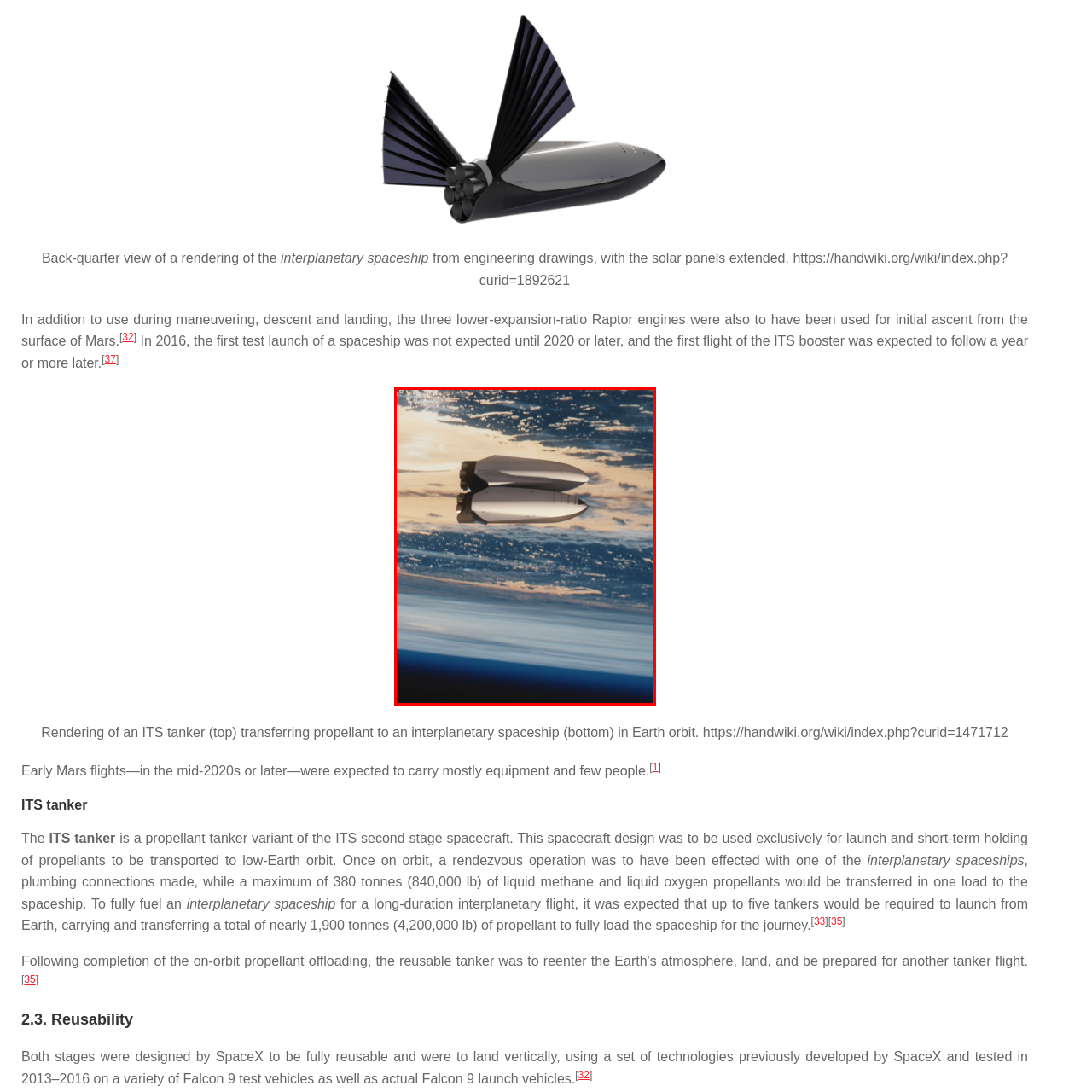What is the backdrop of the spacecraft in the image?
Please analyze the image within the red bounding box and provide a comprehensive answer based on the visual information.

The rendering shows the spacecraft in a dynamic pose against a backdrop of the Earth and its atmosphere, highlighting its sleek, aerodynamic design with solar panels extended.